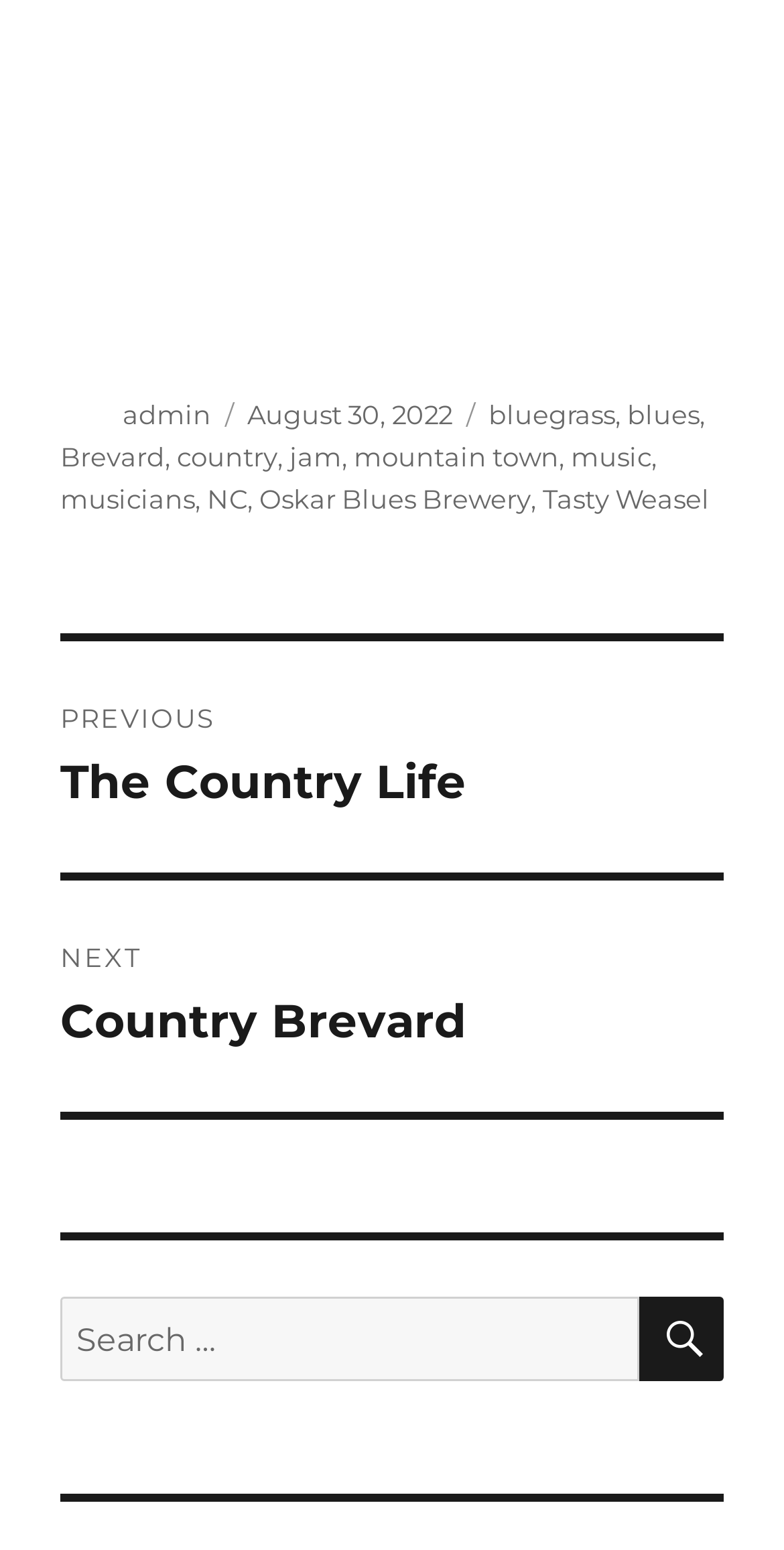What is the purpose of the search box?
Utilize the information in the image to give a detailed answer to the question.

The search box can be found at the bottom of the webpage, where it says 'Search for:' followed by a text input field and a search button. The purpose of the search box is to allow users to search for specific posts on the website.